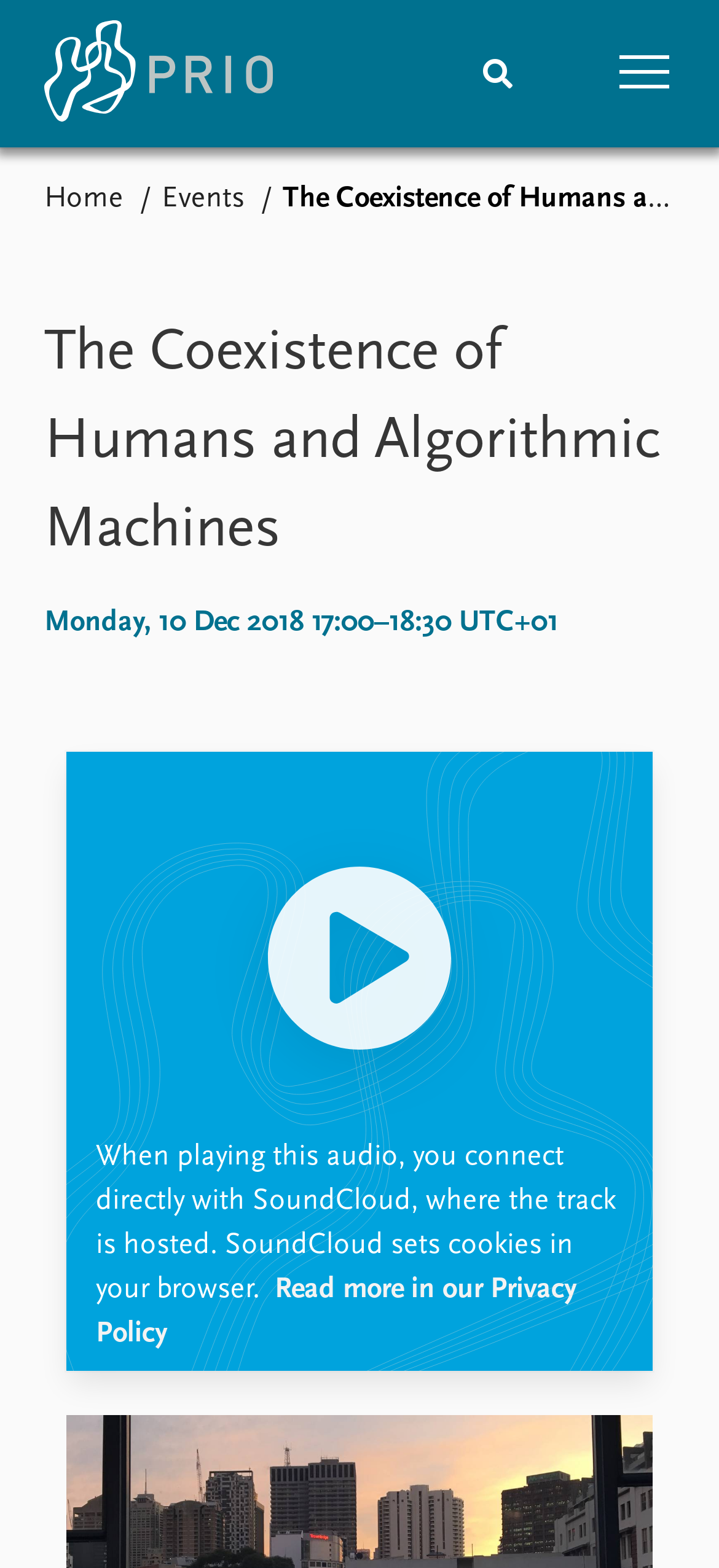How many links are there in the 'Research' category?
Please provide a single word or phrase as your answer based on the screenshot.

7